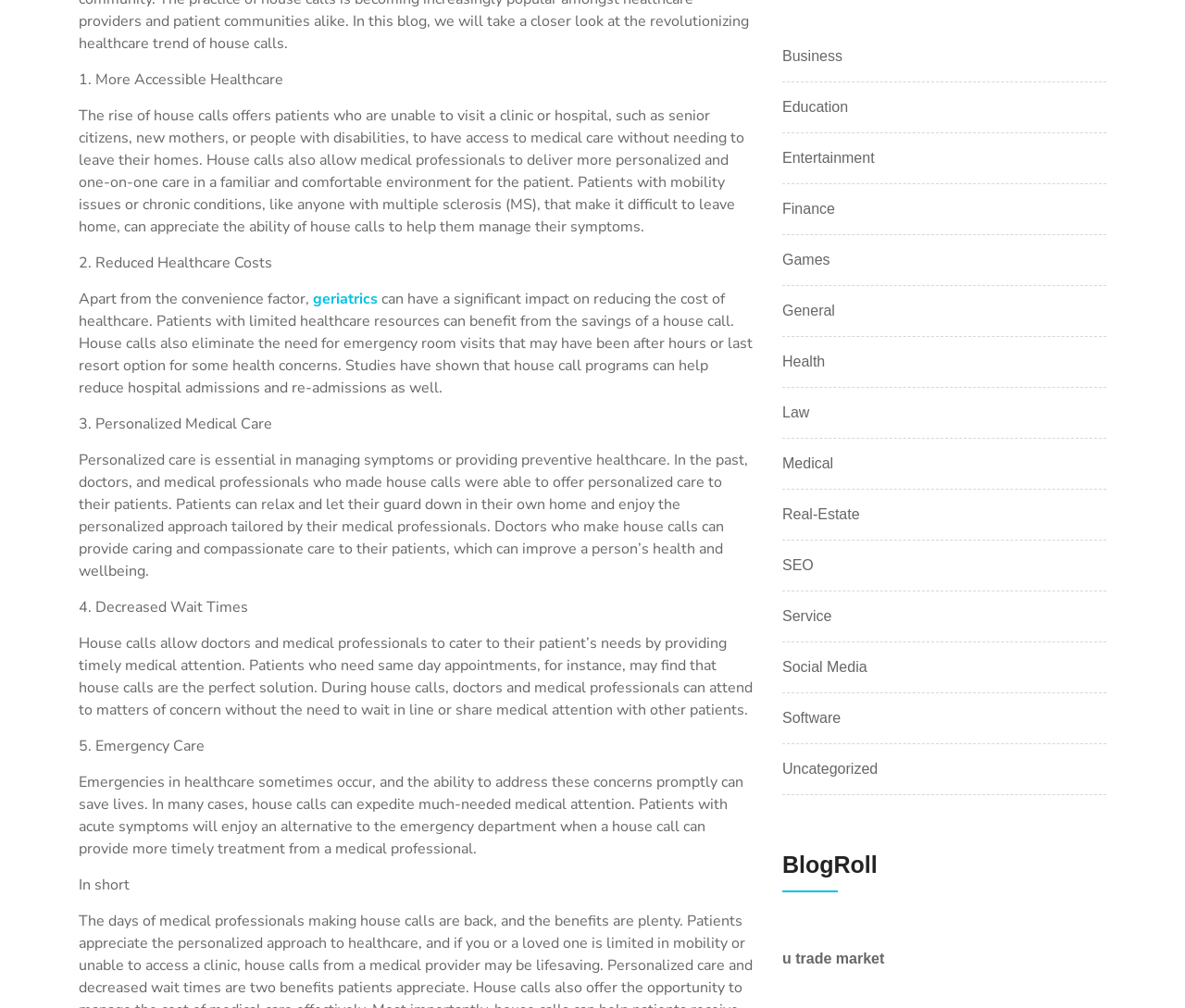Indicate the bounding box coordinates of the clickable region to achieve the following instruction: "Visit 'Business'."

[0.66, 0.045, 0.711, 0.067]